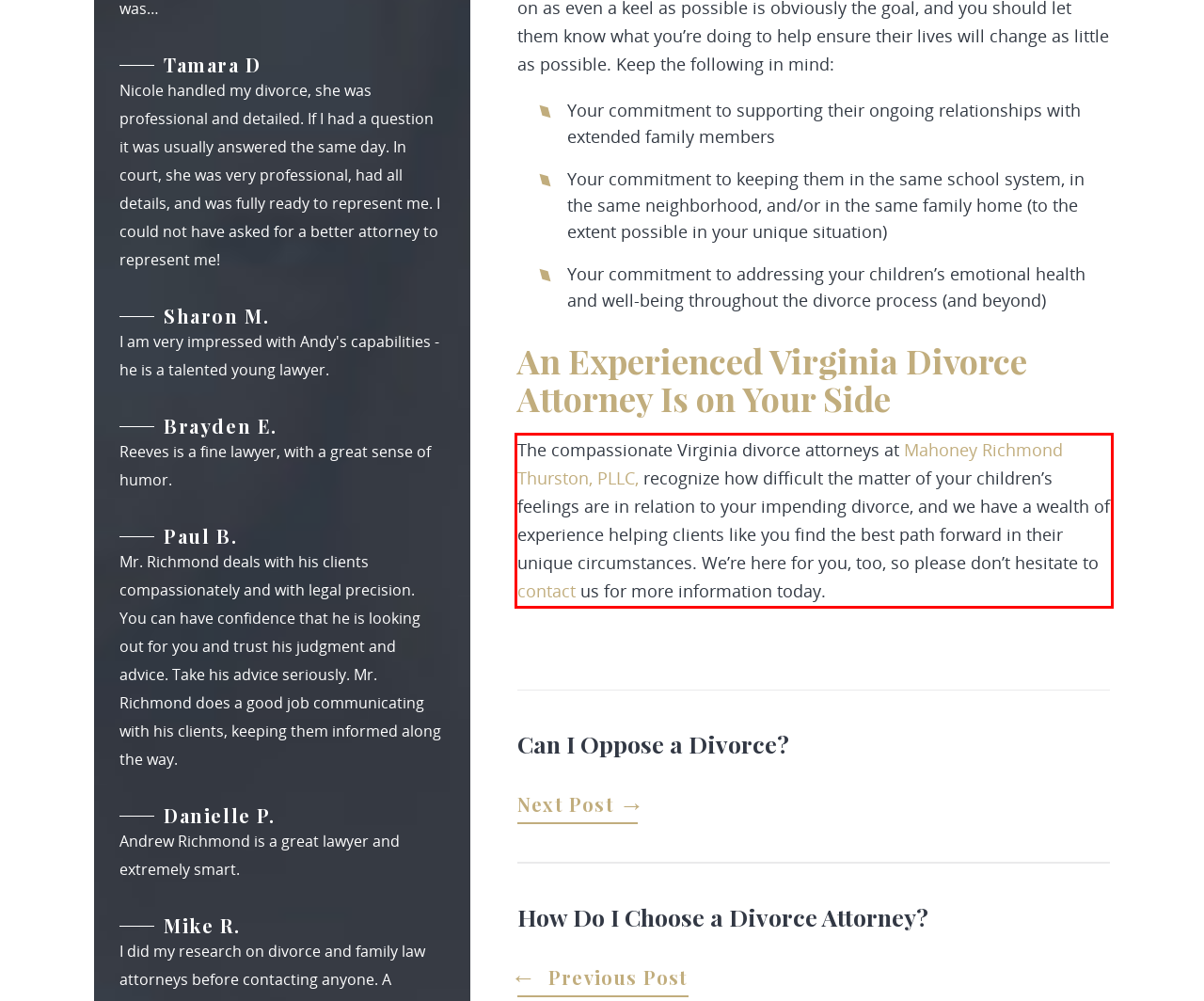Review the webpage screenshot provided, and perform OCR to extract the text from the red bounding box.

The compassionate Virginia divorce attorneys at Mahoney Richmond Thurston, PLLC, recognize how difficult the matter of your children’s feelings are in relation to your impending divorce, and we have a wealth of experience helping clients like you find the best path forward in their unique circumstances. We’re here for you, too, so please don’t hesitate to contact us for more information today.